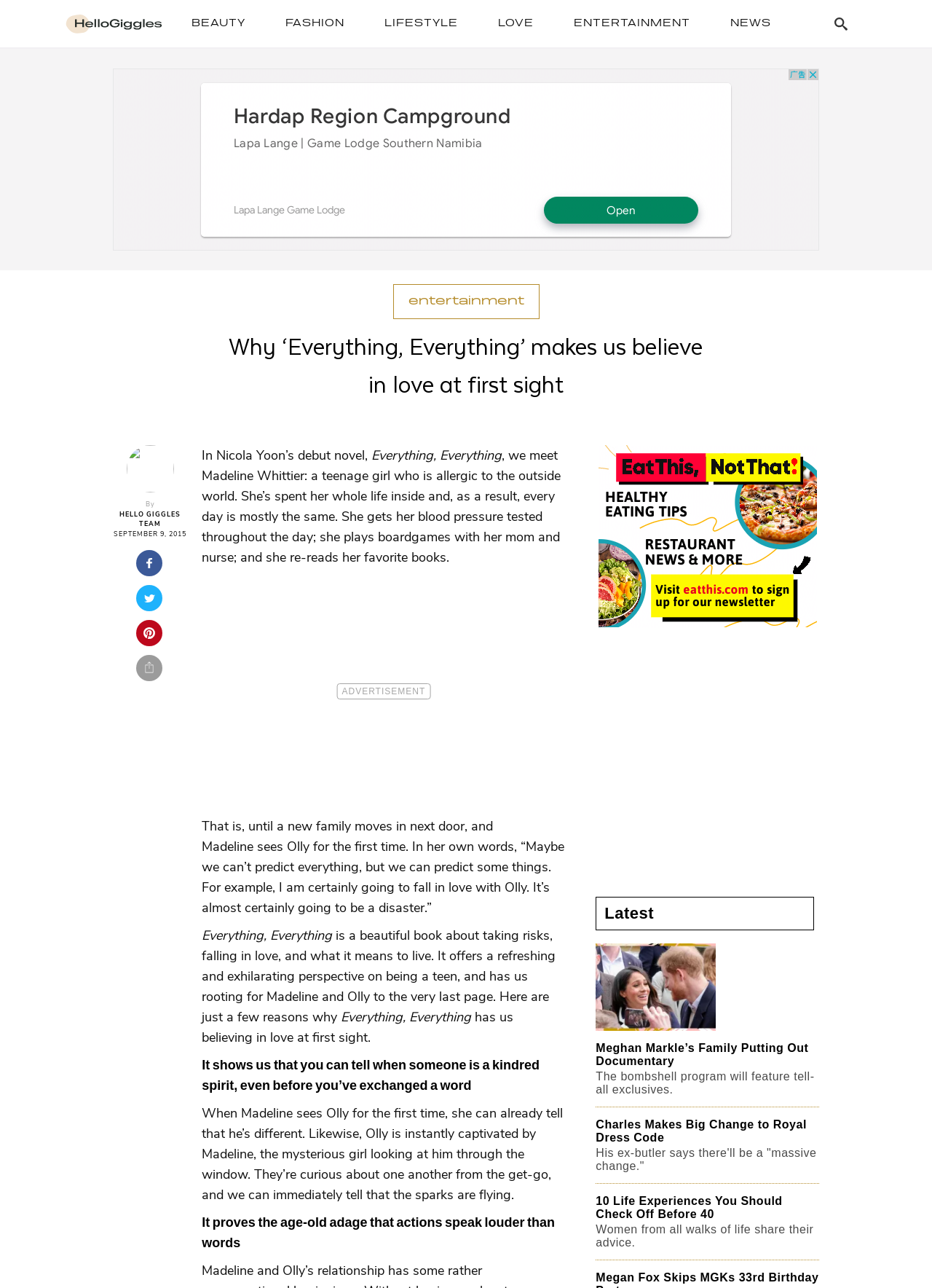Your task is to extract the text of the main heading from the webpage.

Why ‘Everything, Everything’ makes us believe in love at first sight